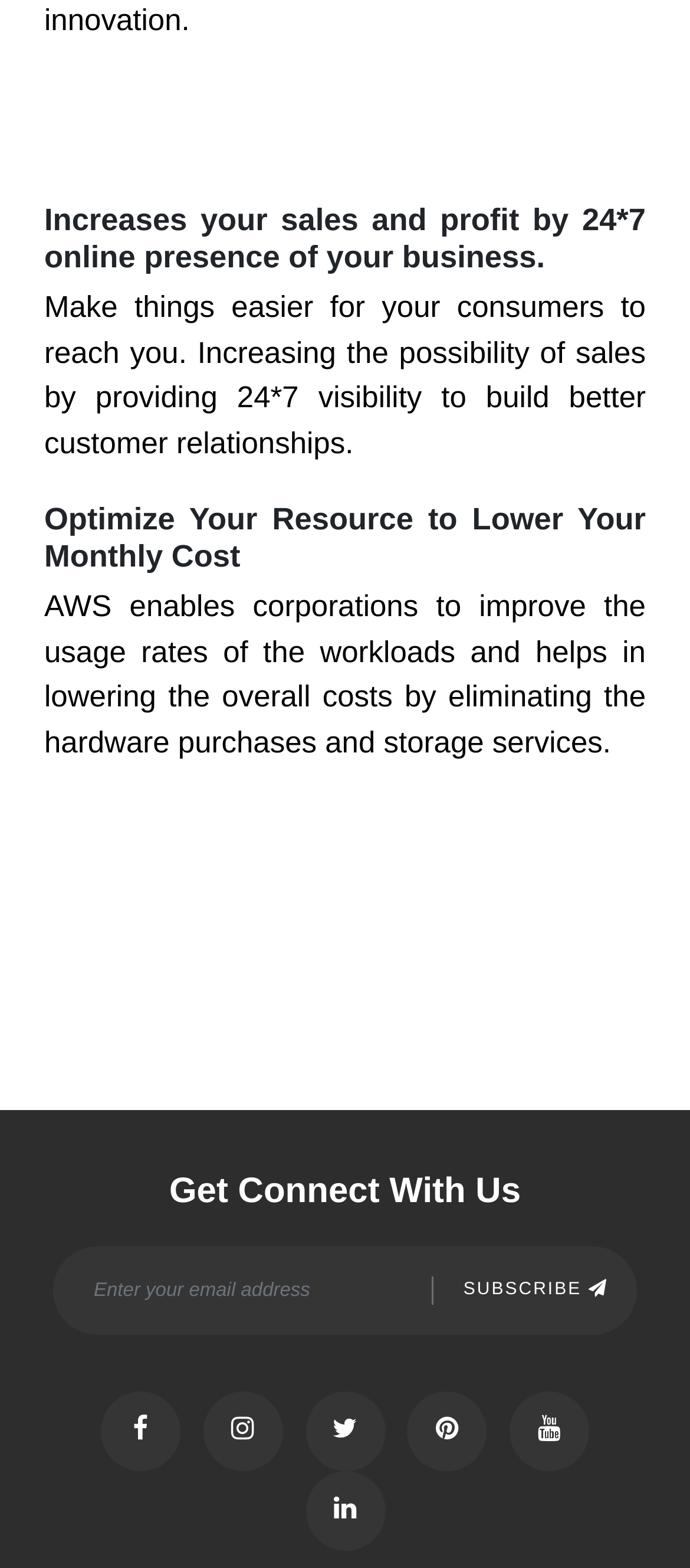Please provide a comprehensive answer to the question below using the information from the image: What is the purpose of AWS?

As stated in the webpage, AWS enables corporations to improve the usage rates of the workloads and helps in lowering the overall costs by eliminating the hardware purchases and storage services, which ultimately leads to a reduction in monthly costs.